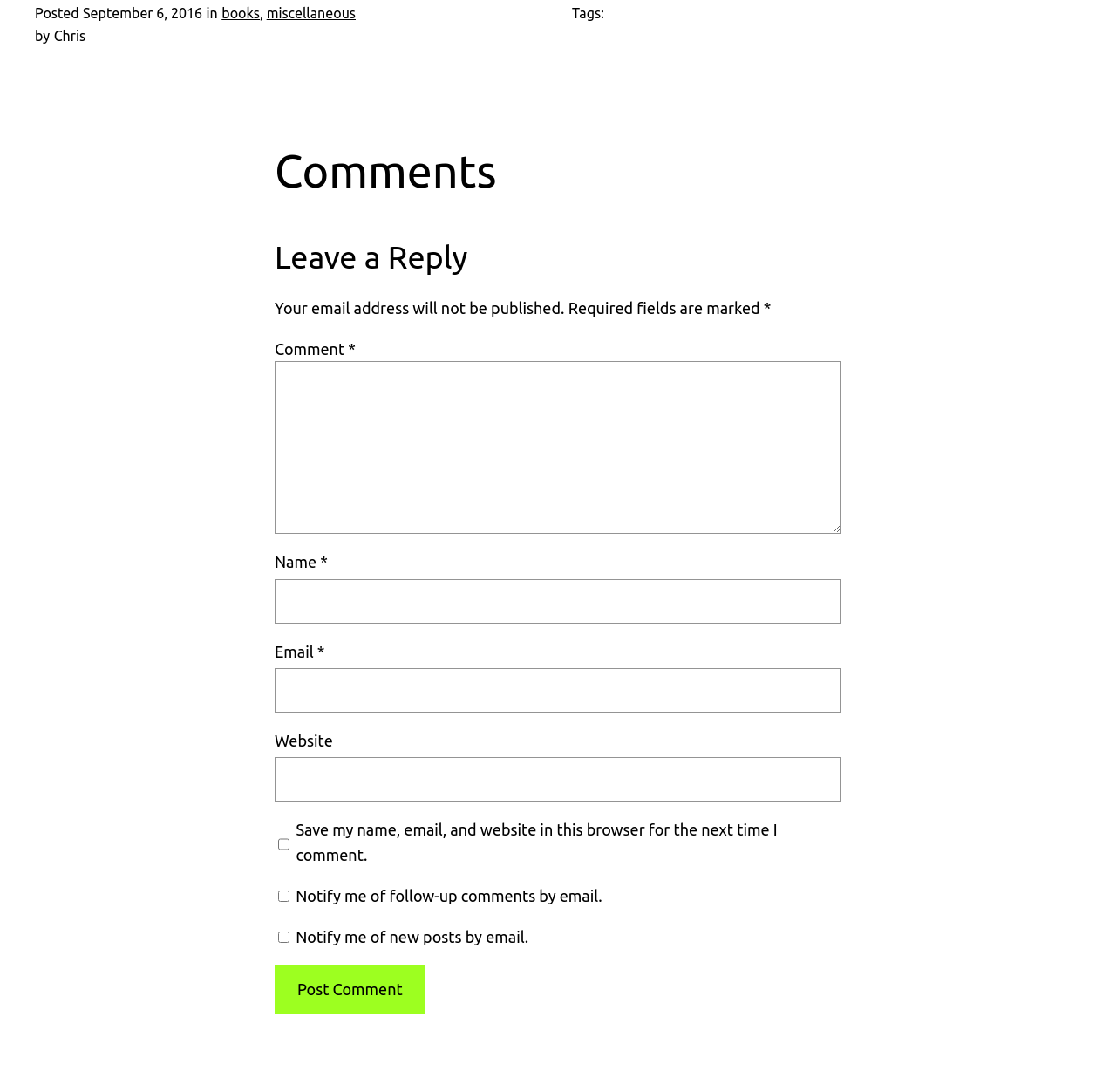Predict the bounding box for the UI component with the following description: "parent_node: Comment * name="comment"".

[0.246, 0.331, 0.754, 0.489]